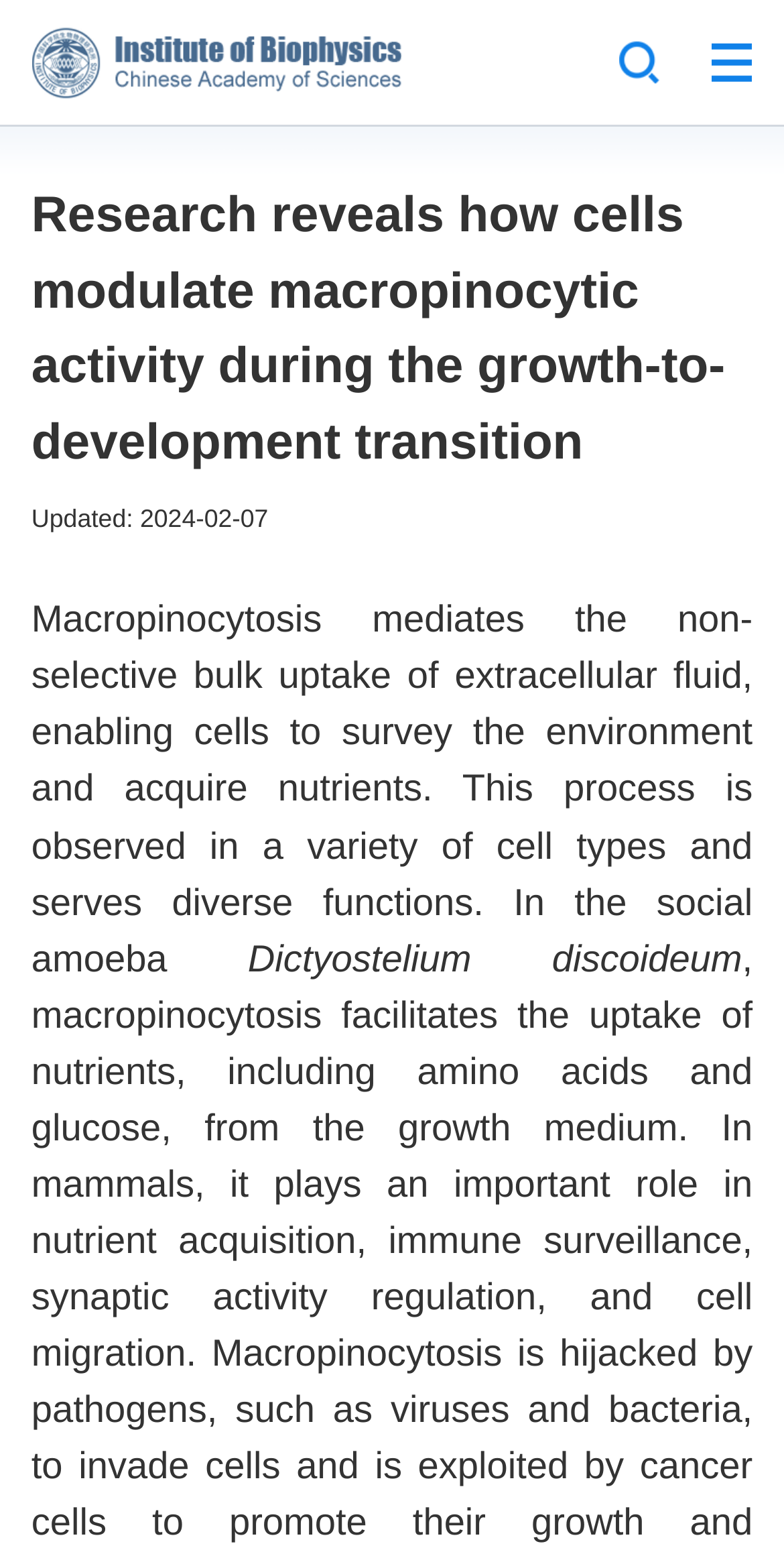Reply to the question below using a single word or brief phrase:
What is the date of the update?

2024-02-07